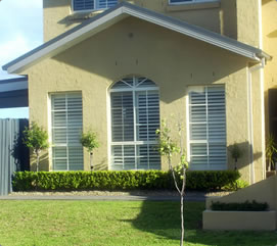What is the architectural feature above the porch area?
Using the image, give a concise answer in the form of a single word or short phrase.

Stylish roofline